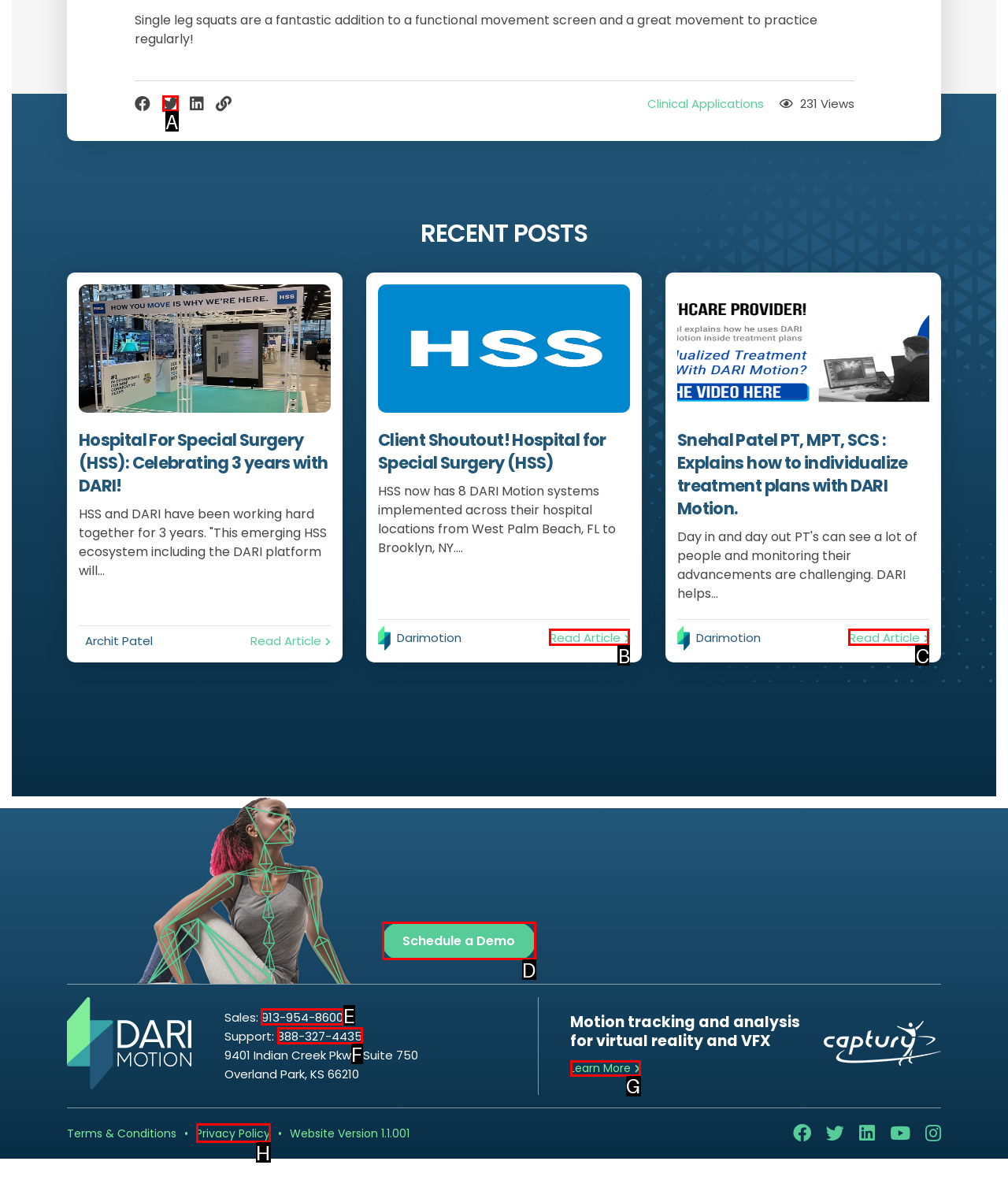Decide which letter you need to select to fulfill the task: Call the sales number
Answer with the letter that matches the correct option directly.

E